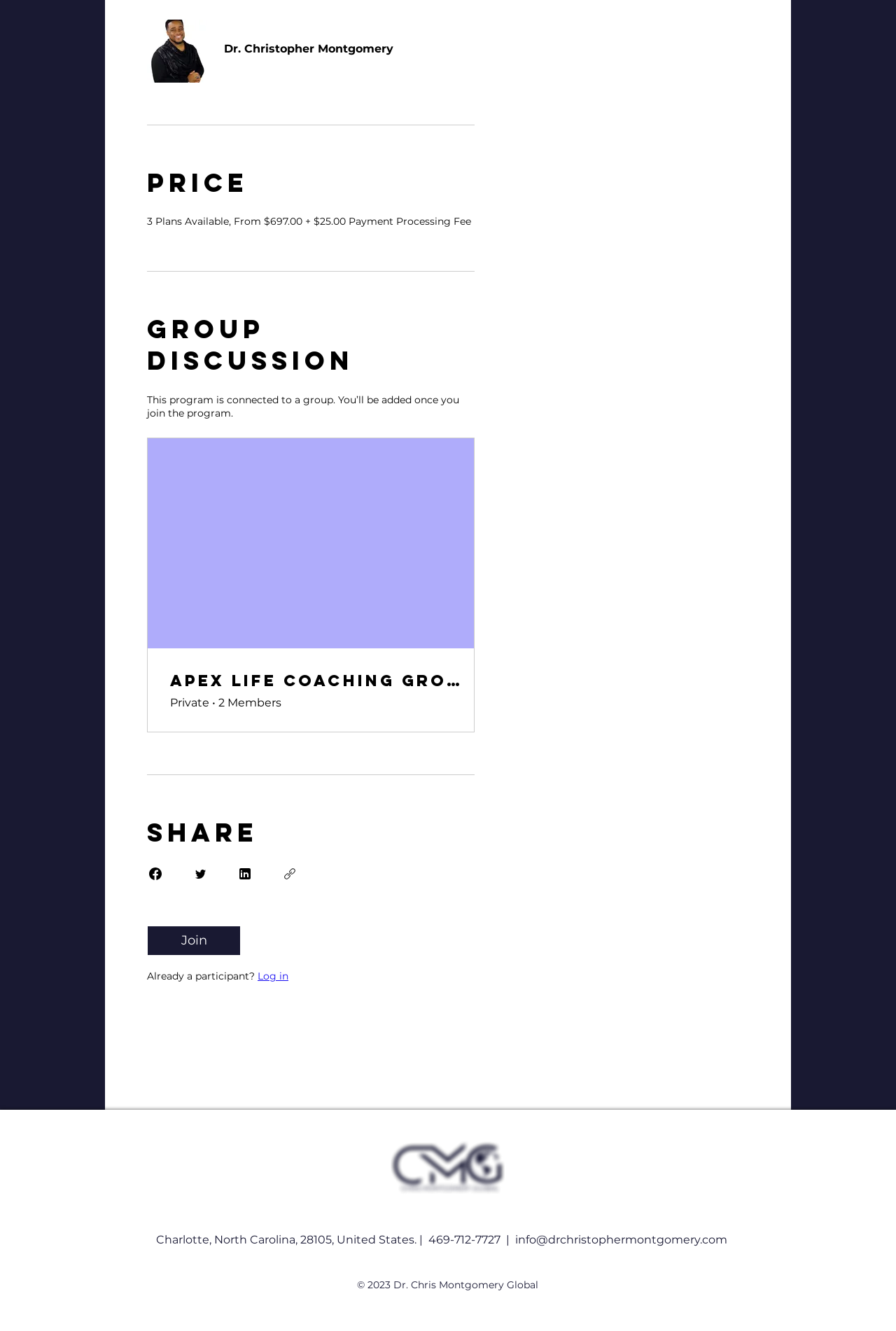What is the purpose of the 'Join' button?
Please provide a comprehensive answer based on the information in the image.

The 'Join' button is located at the bottom of the webpage and is likely used to join the program or group discussion mentioned on the webpage.